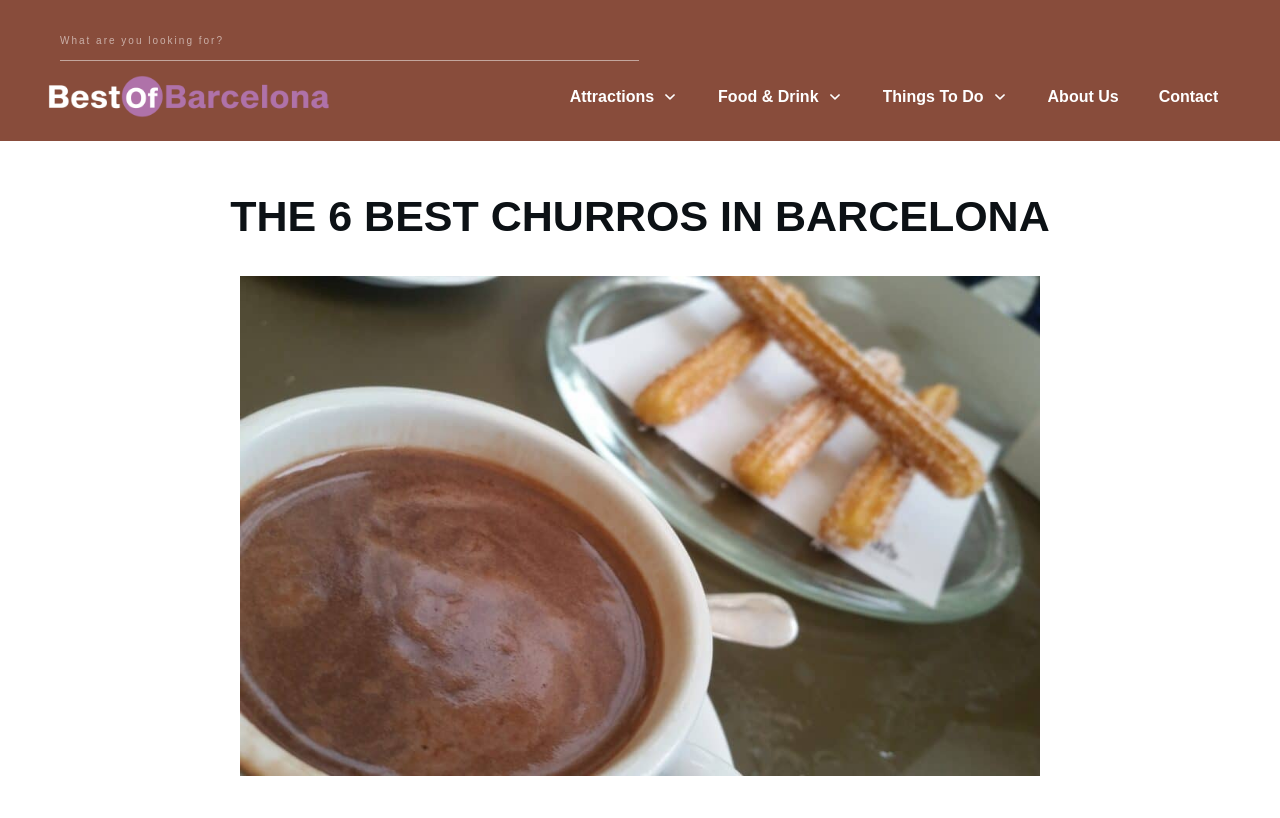Determine the main headline of the webpage and provide its text.

THE 6 BEST CHURROS IN BARCELONA